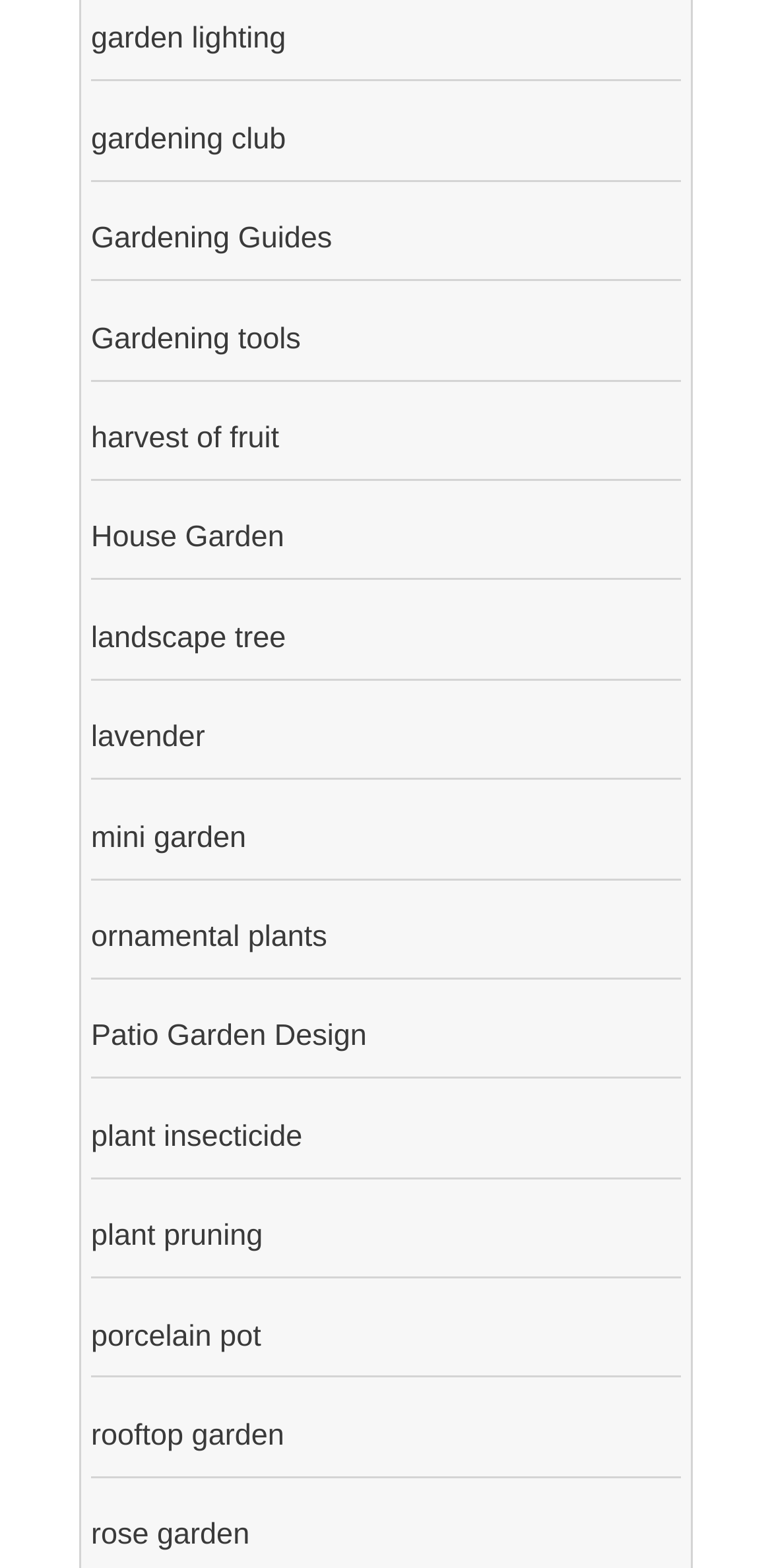Identify the bounding box coordinates of the part that should be clicked to carry out this instruction: "learn about patio garden design".

[0.118, 0.65, 0.475, 0.672]